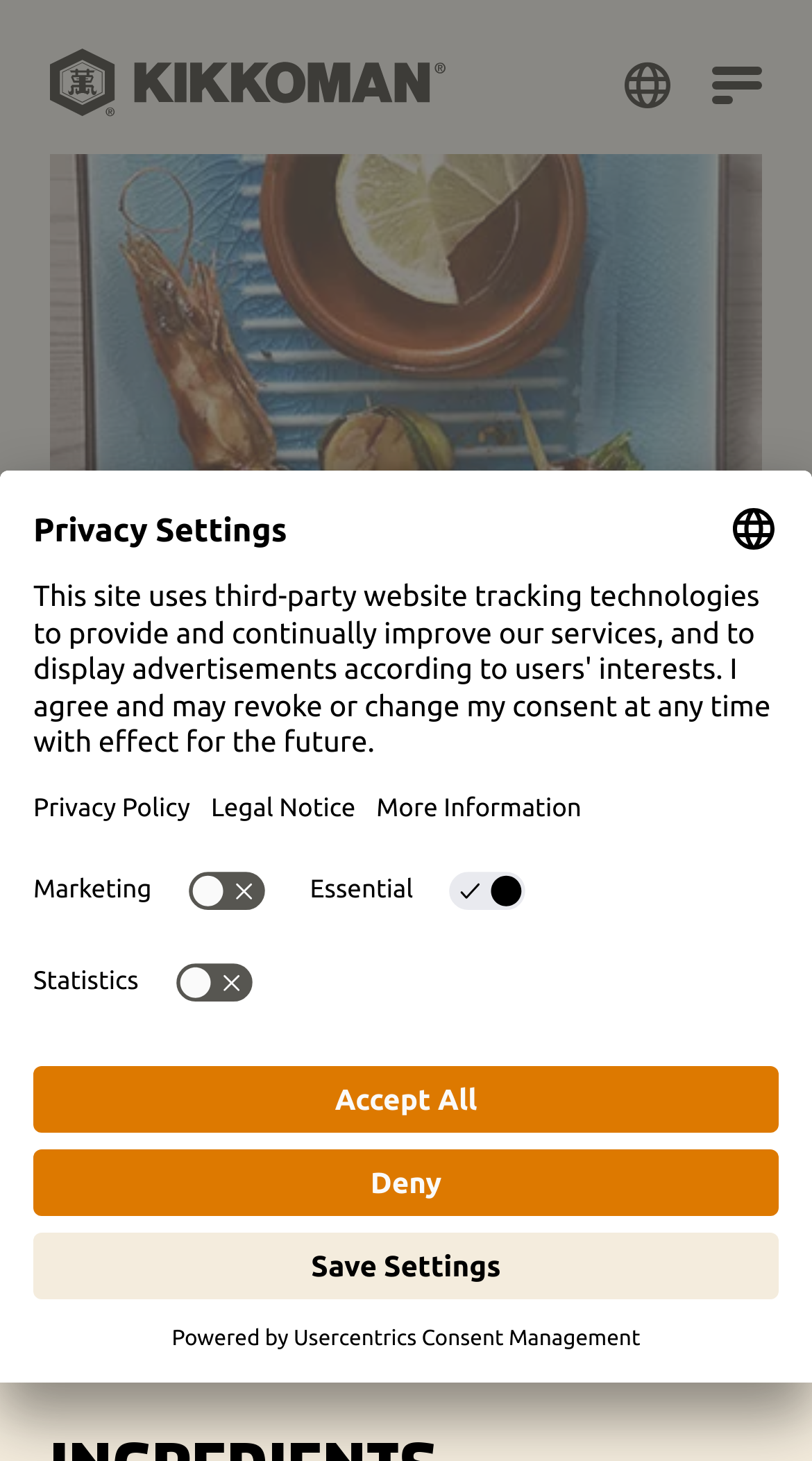Analyze the image and give a detailed response to the question:
What is the name of the company?

The name of the company can be found in the top-left corner of the webpage, where the logo and the company name 'Kikkoman' are displayed.